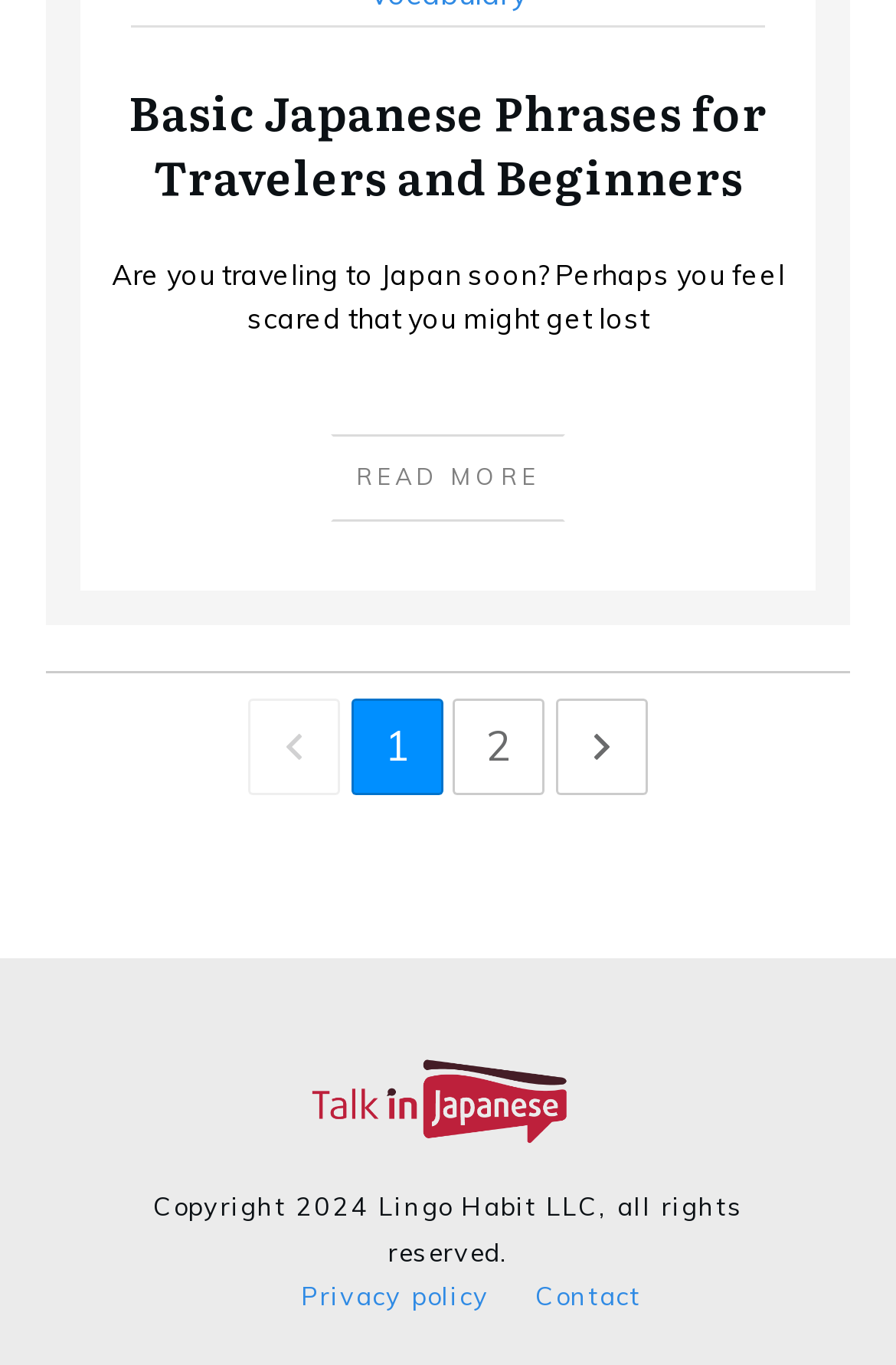Determine the bounding box coordinates for the element that should be clicked to follow this instruction: "Check the privacy policy". The coordinates should be given as four float numbers between 0 and 1, in the format [left, top, right, bottom].

[0.336, 0.937, 0.546, 0.961]